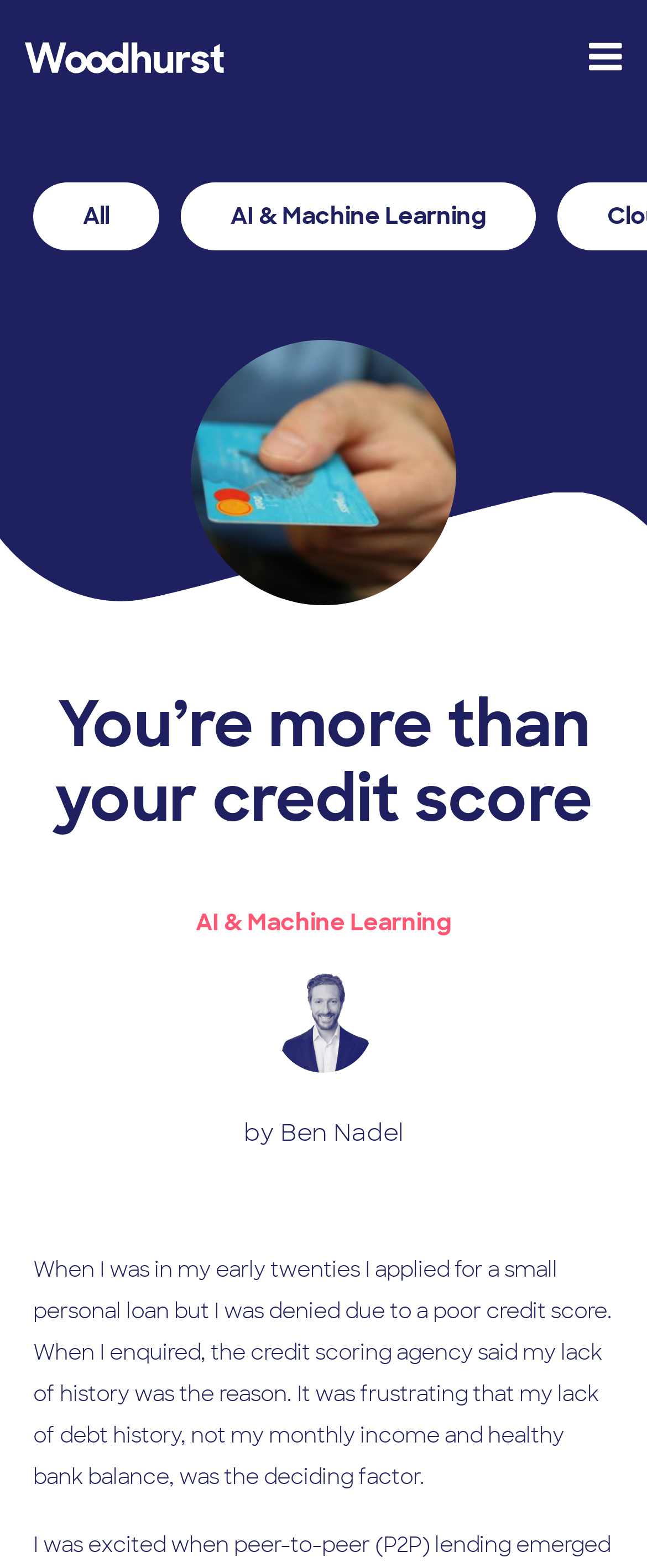Please provide the bounding box coordinates for the element that needs to be clicked to perform the instruction: "Show the $7 off coupon". The coordinates must consist of four float numbers between 0 and 1, formatted as [left, top, right, bottom].

None